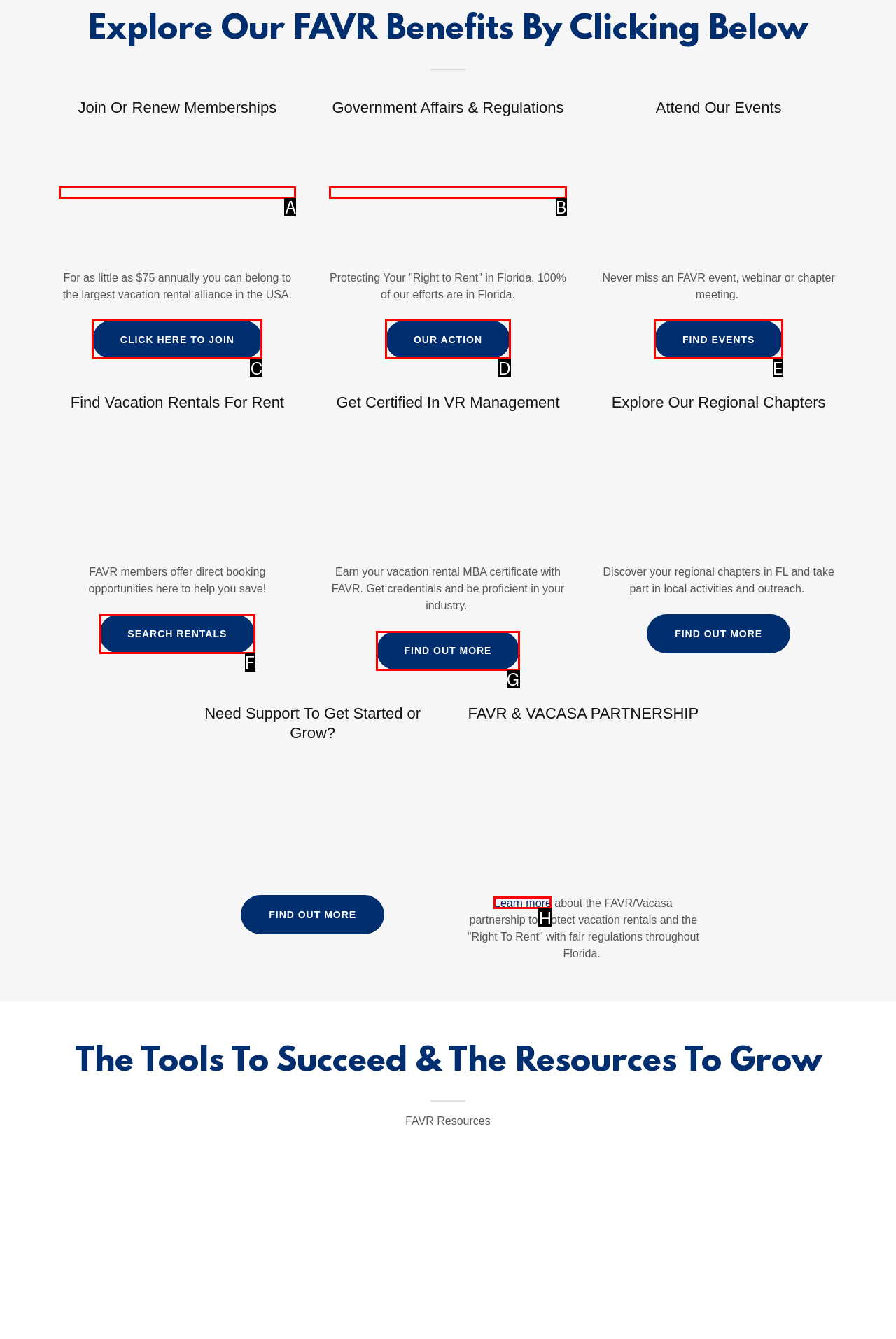From the available choices, determine which HTML element fits this description: alt="Florida" Respond with the correct letter.

B